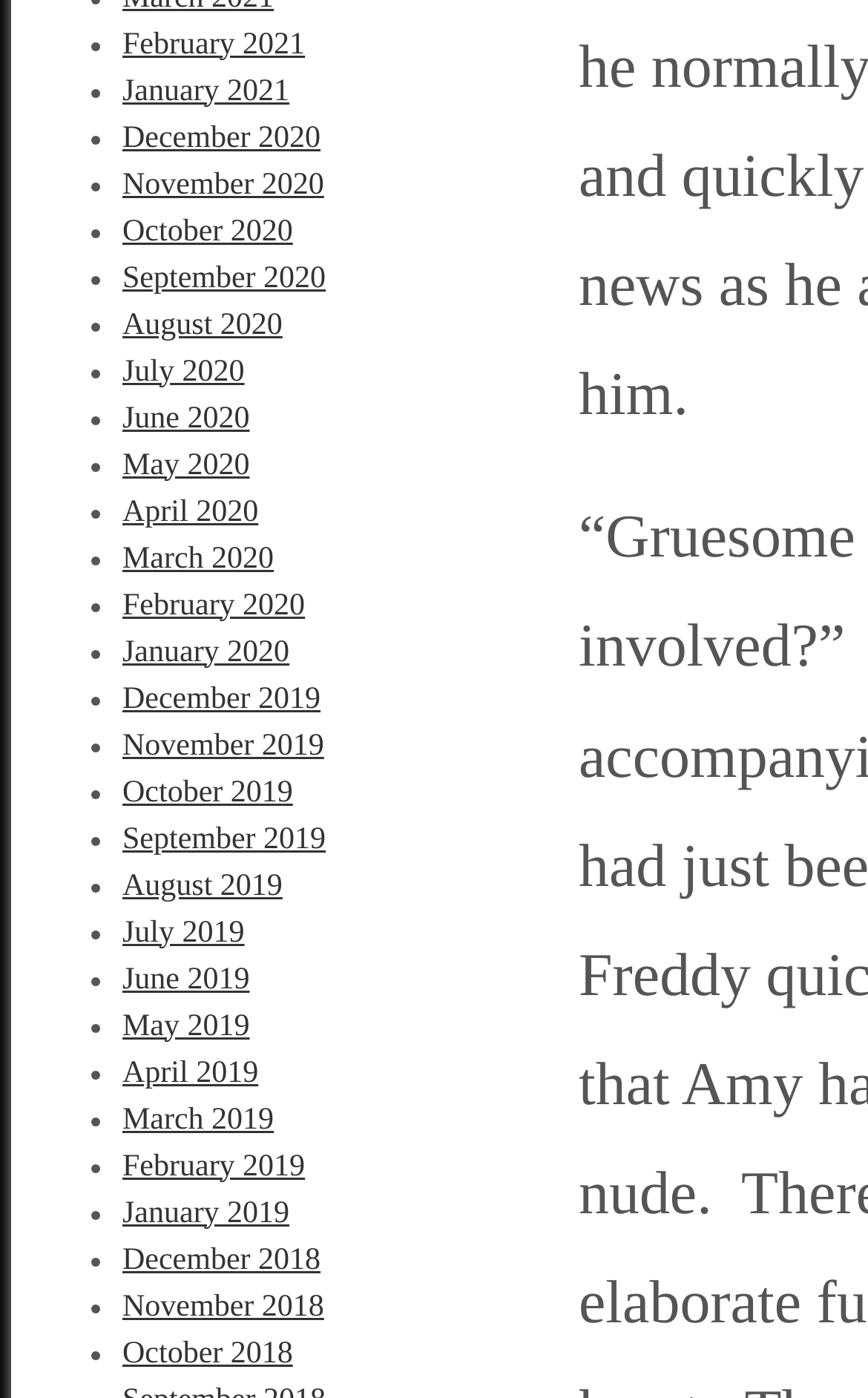Please identify the bounding box coordinates of the element that needs to be clicked to execute the following command: "View February 2021". Provide the bounding box using four float numbers between 0 and 1, formatted as [left, top, right, bottom].

[0.141, 0.02, 0.351, 0.044]